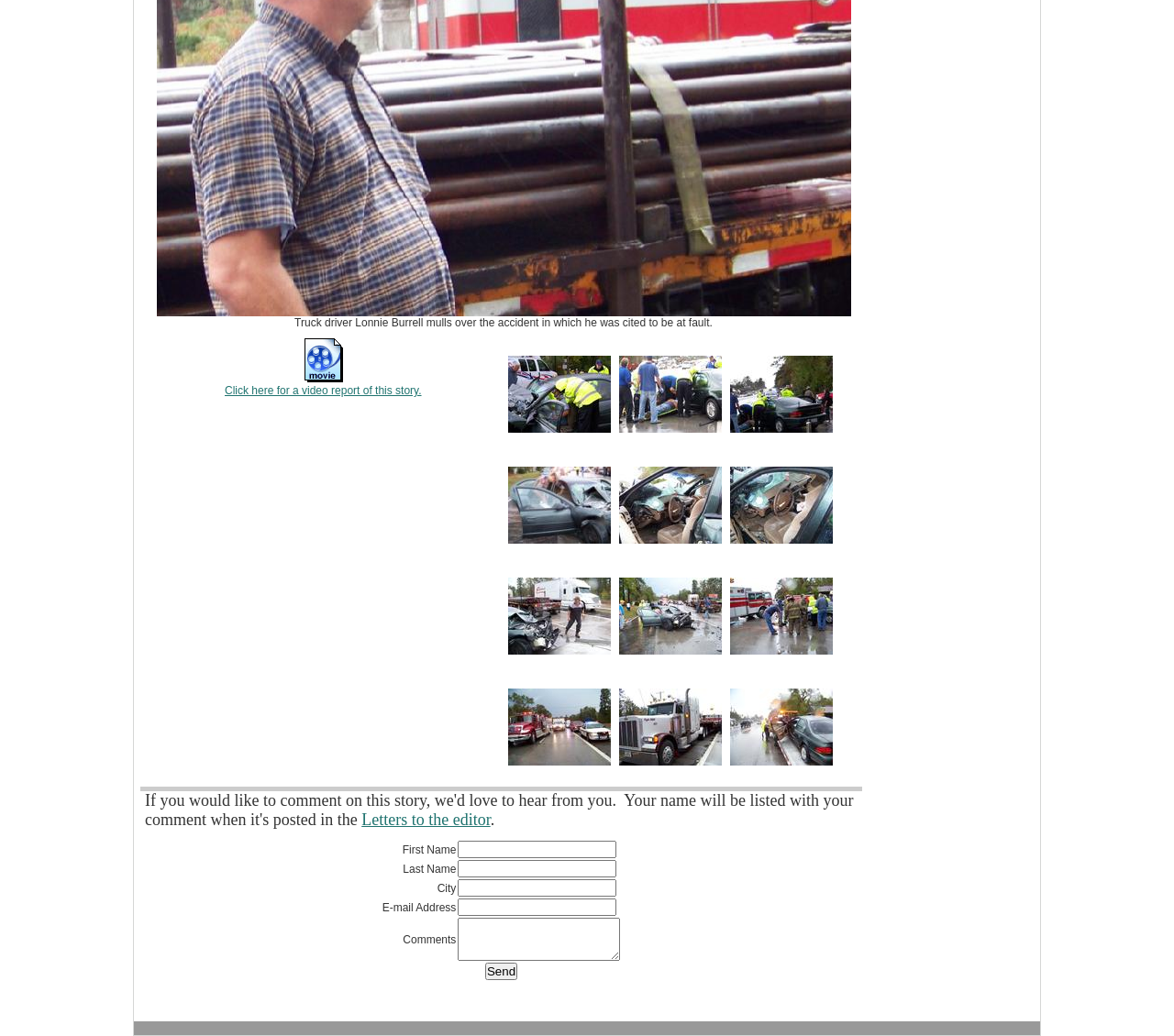Calculate the bounding box coordinates of the UI element given the description: "name="Comments__15"".

[0.39, 0.886, 0.529, 0.927]